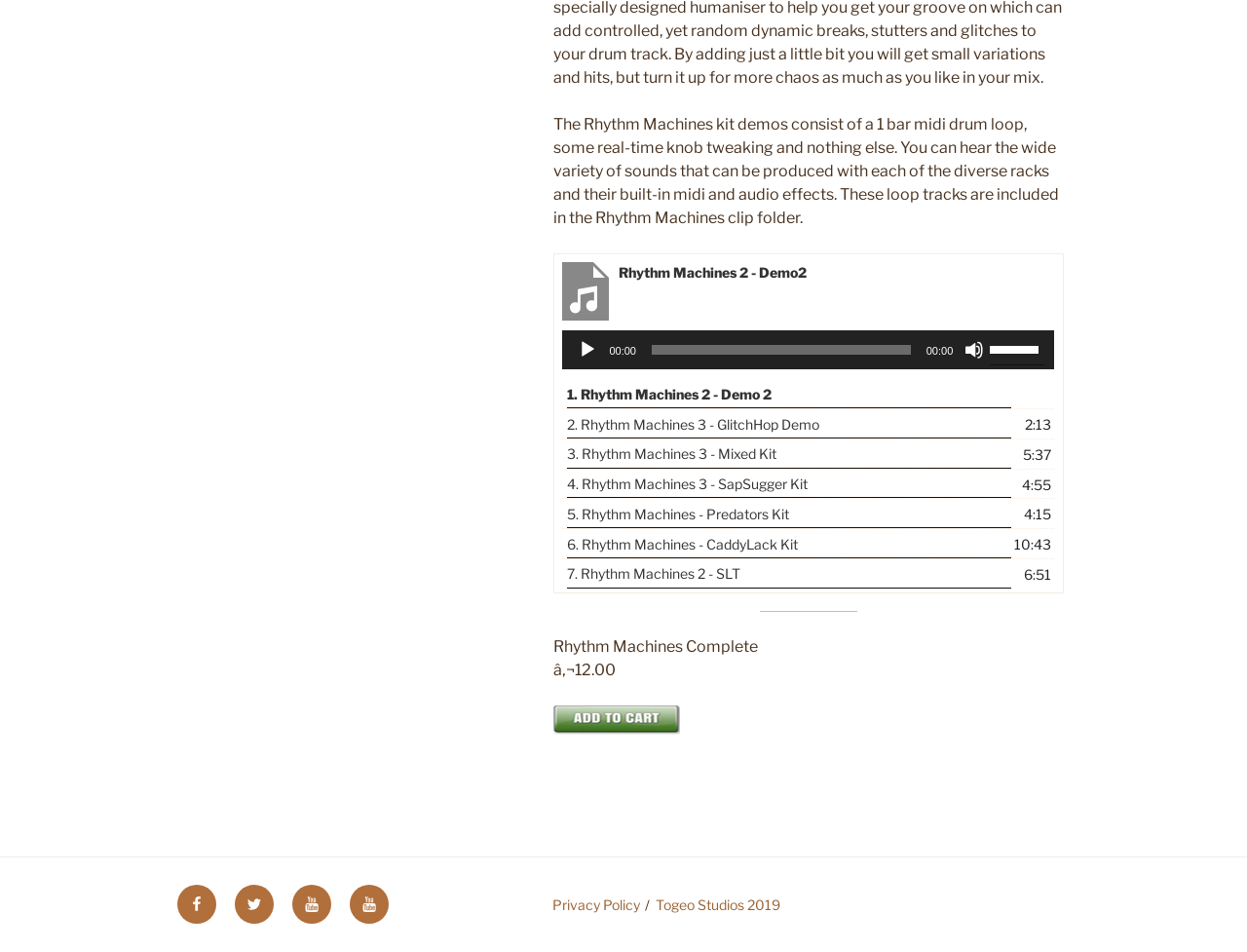Provide a short, one-word or phrase answer to the question below:
What is the price of Rhythm Machines Complete?

€12.00